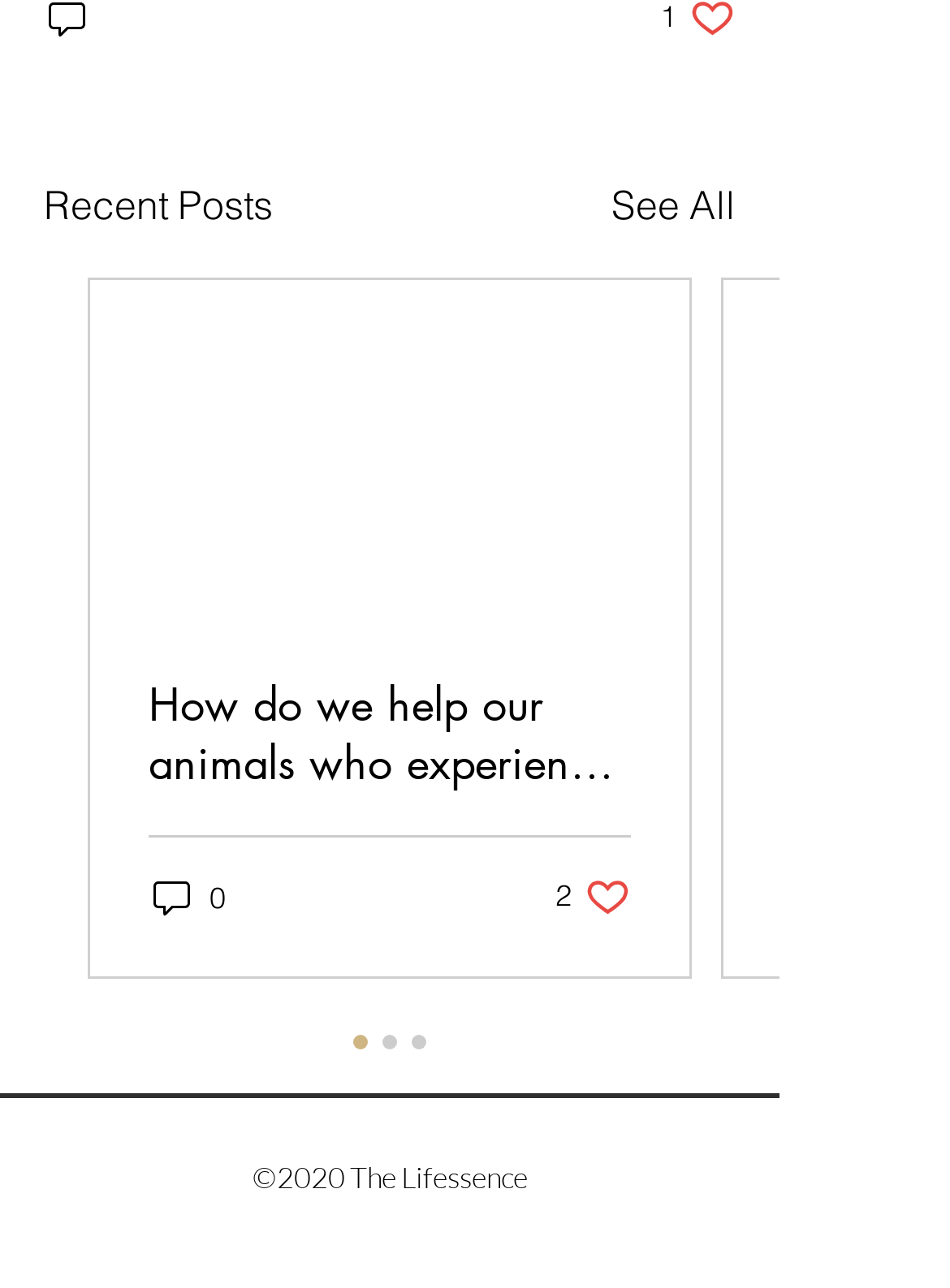Locate the bounding box coordinates of the area that needs to be clicked to fulfill the following instruction: "View recent posts". The coordinates should be in the format of four float numbers between 0 and 1, namely [left, top, right, bottom].

[0.046, 0.135, 0.287, 0.181]